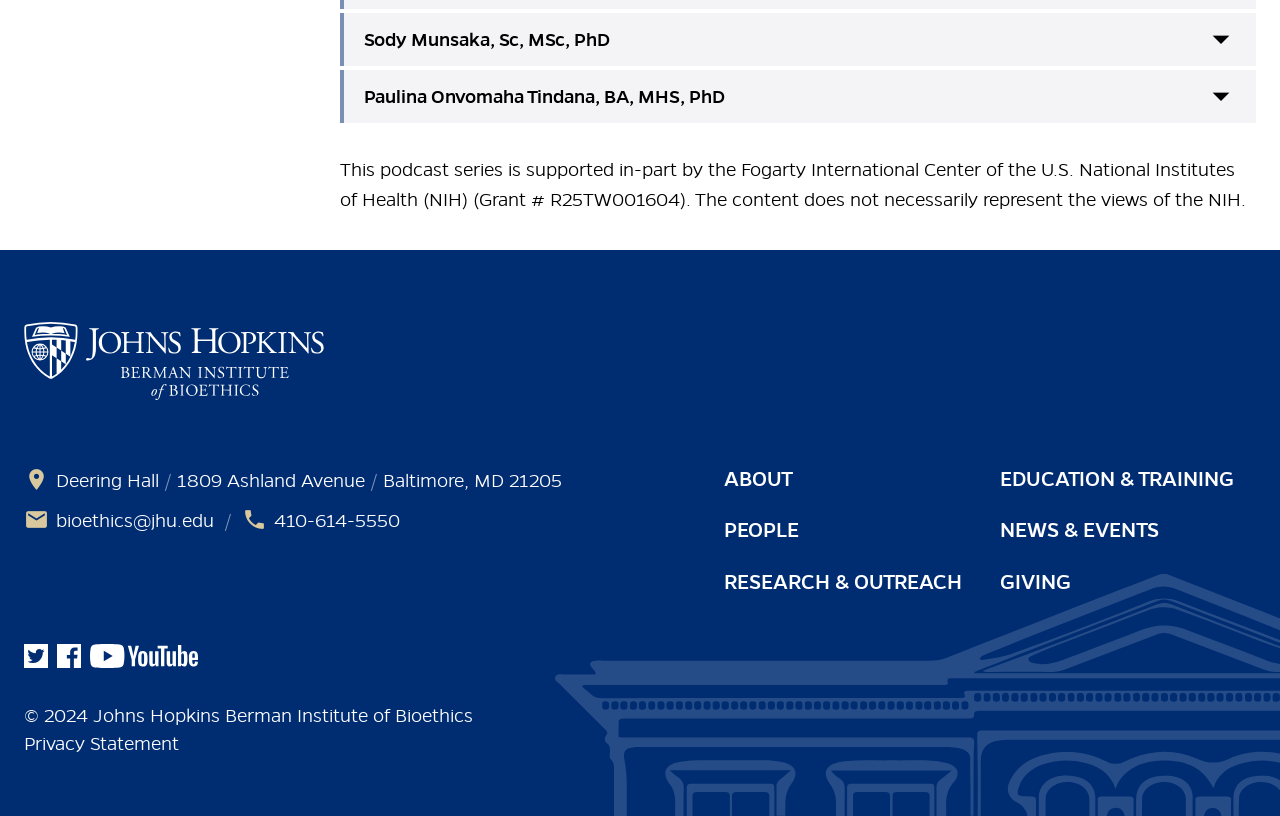Find the bounding box coordinates of the UI element according to this description: "About".

[0.566, 0.572, 0.62, 0.603]